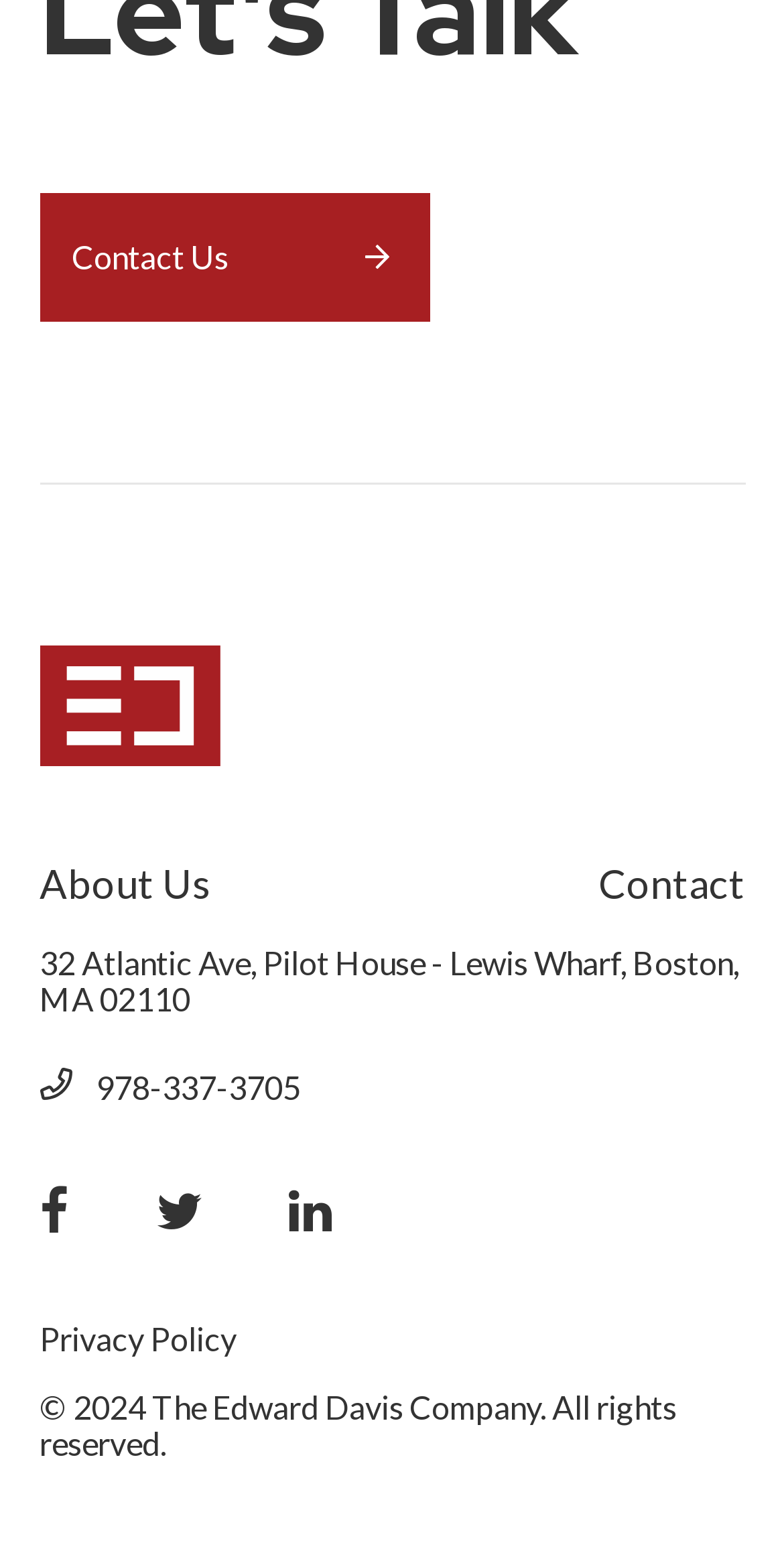What is the company's address?
Please provide a single word or phrase answer based on the image.

32 Atlantic Ave, Pilot House - Lewis Wharf, Boston, MA 02110